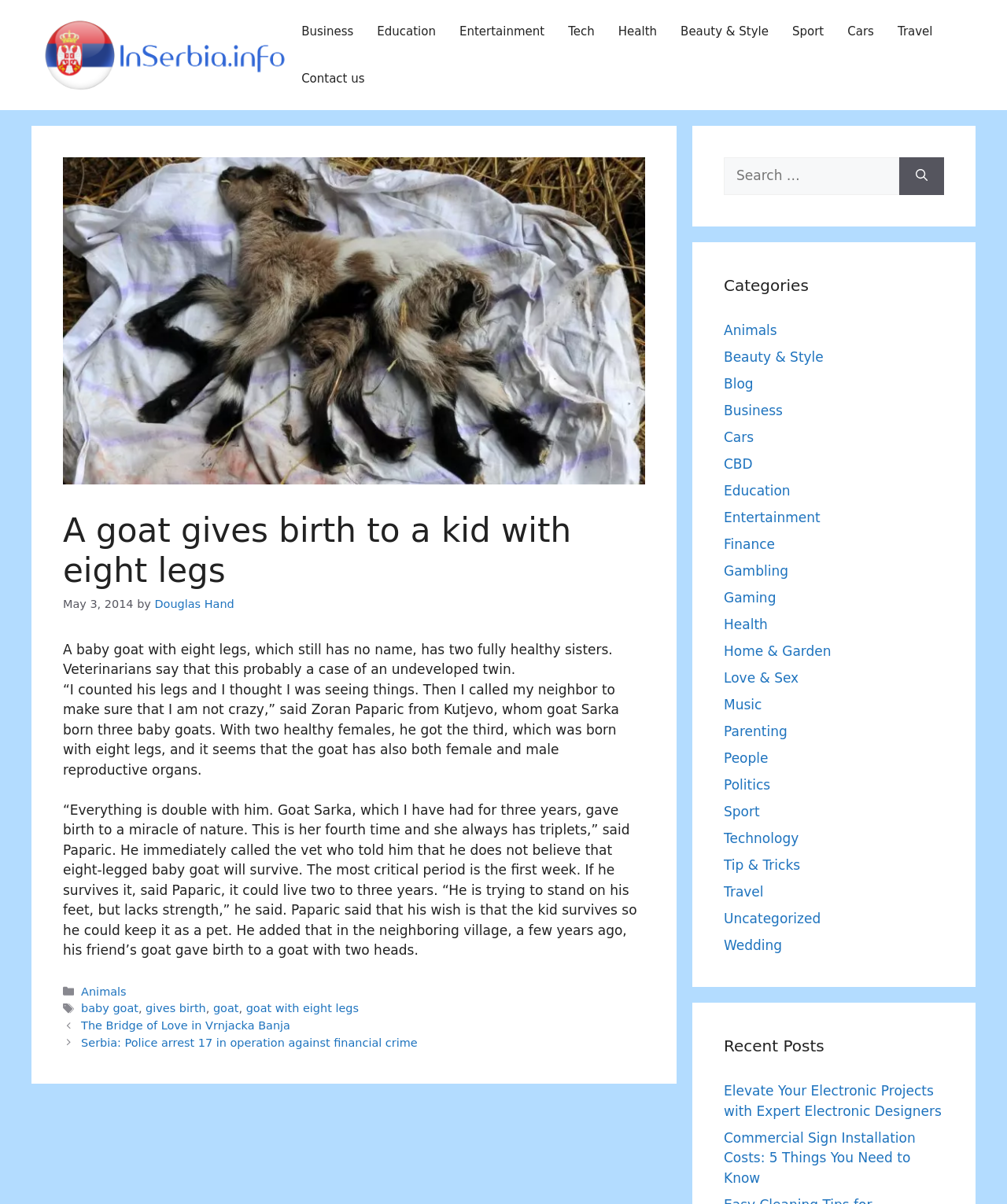Identify the bounding box coordinates of the area you need to click to perform the following instruction: "Contact us".

[0.288, 0.046, 0.374, 0.085]